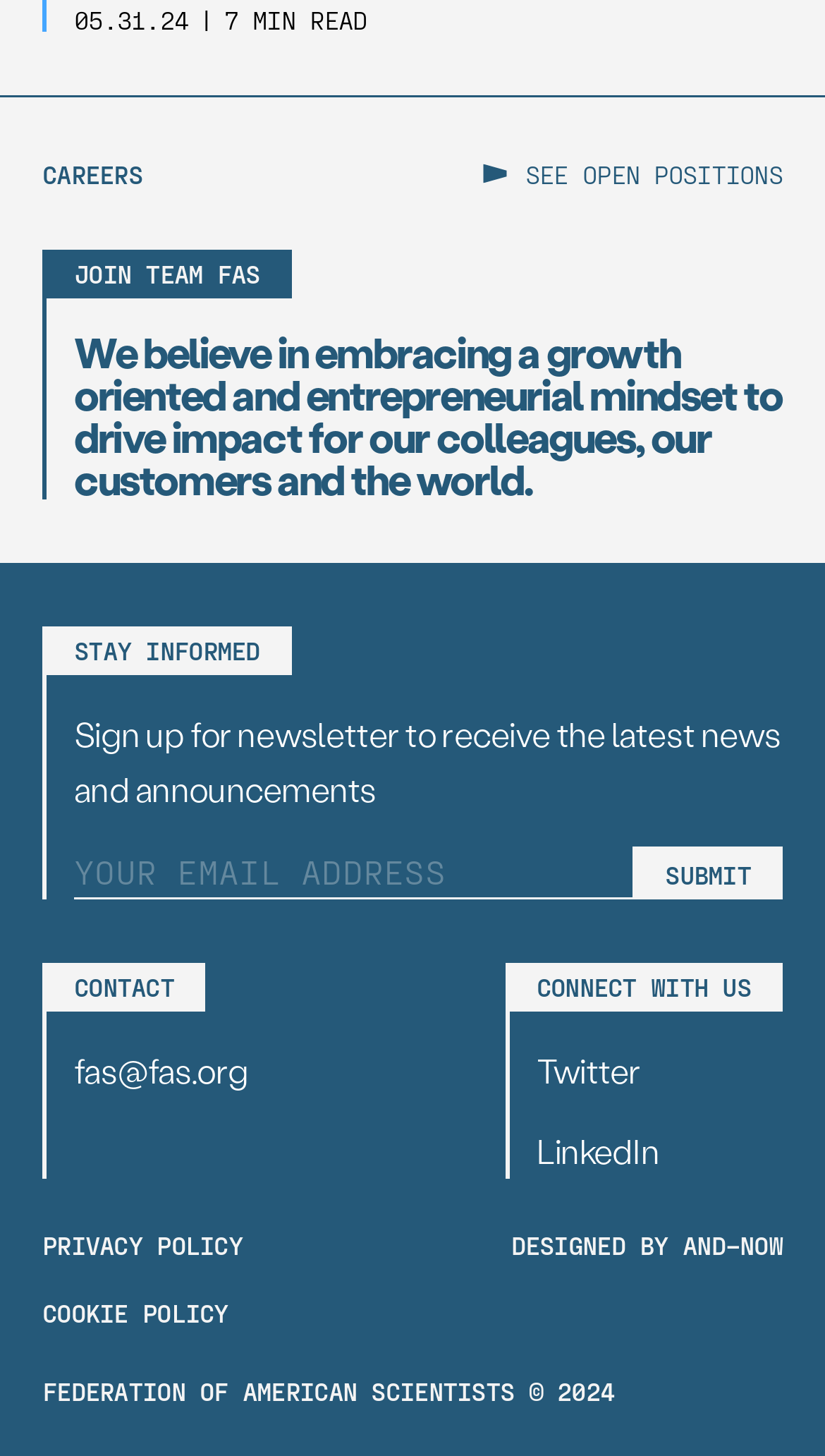Locate the bounding box coordinates of the element to click to perform the following action: 'Enter email address'. The coordinates should be given as four float values between 0 and 1, in the form of [left, top, right, bottom].

[0.09, 0.582, 0.768, 0.617]